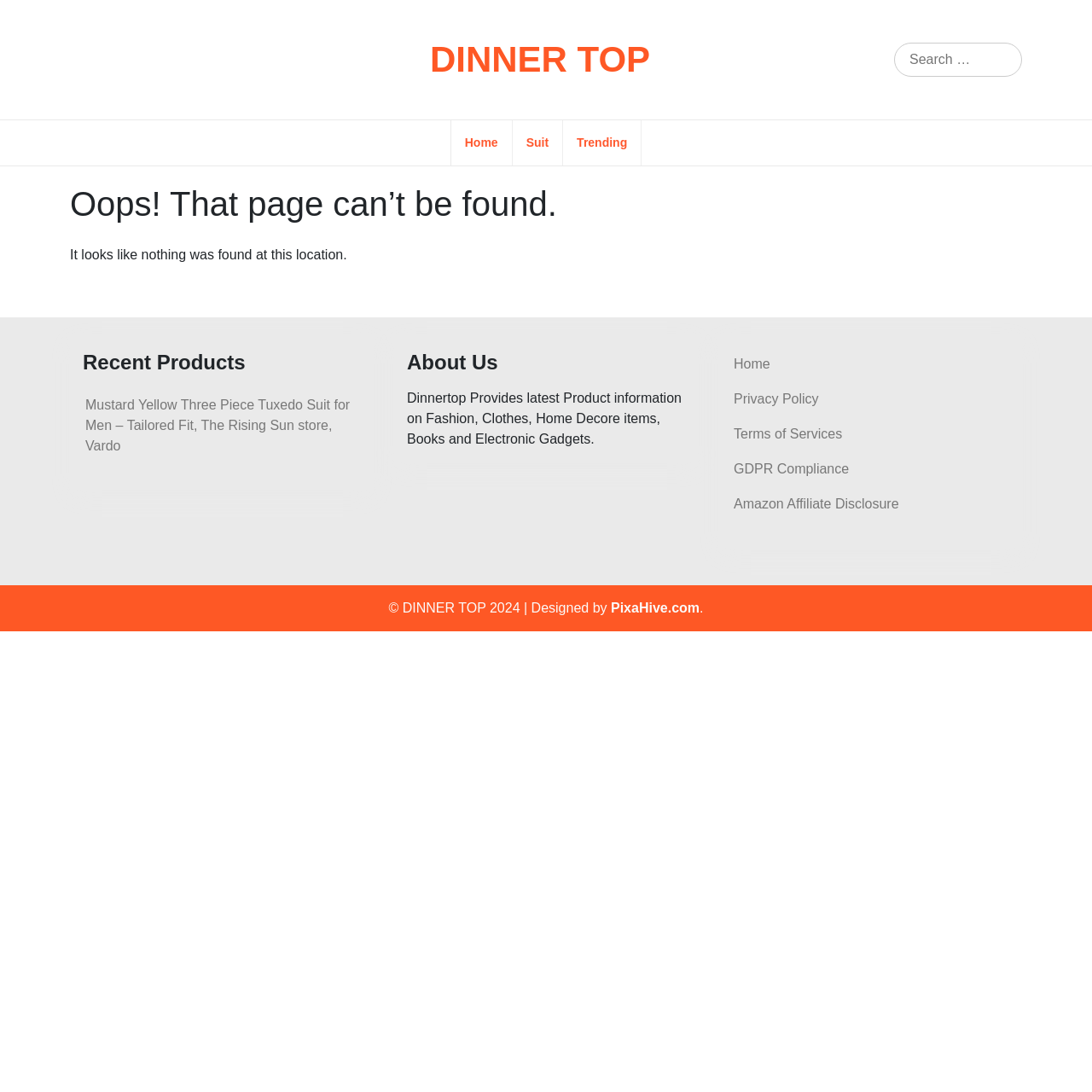What is the theme of the webpage?
Please interpret the details in the image and answer the question thoroughly.

The webpage's meta description mentions that it provides news, facts, biographies, net worth, and current relationship details on celebrities, and the content on the webpage is consistent with this theme, suggesting that the theme of the webpage is celebrities.